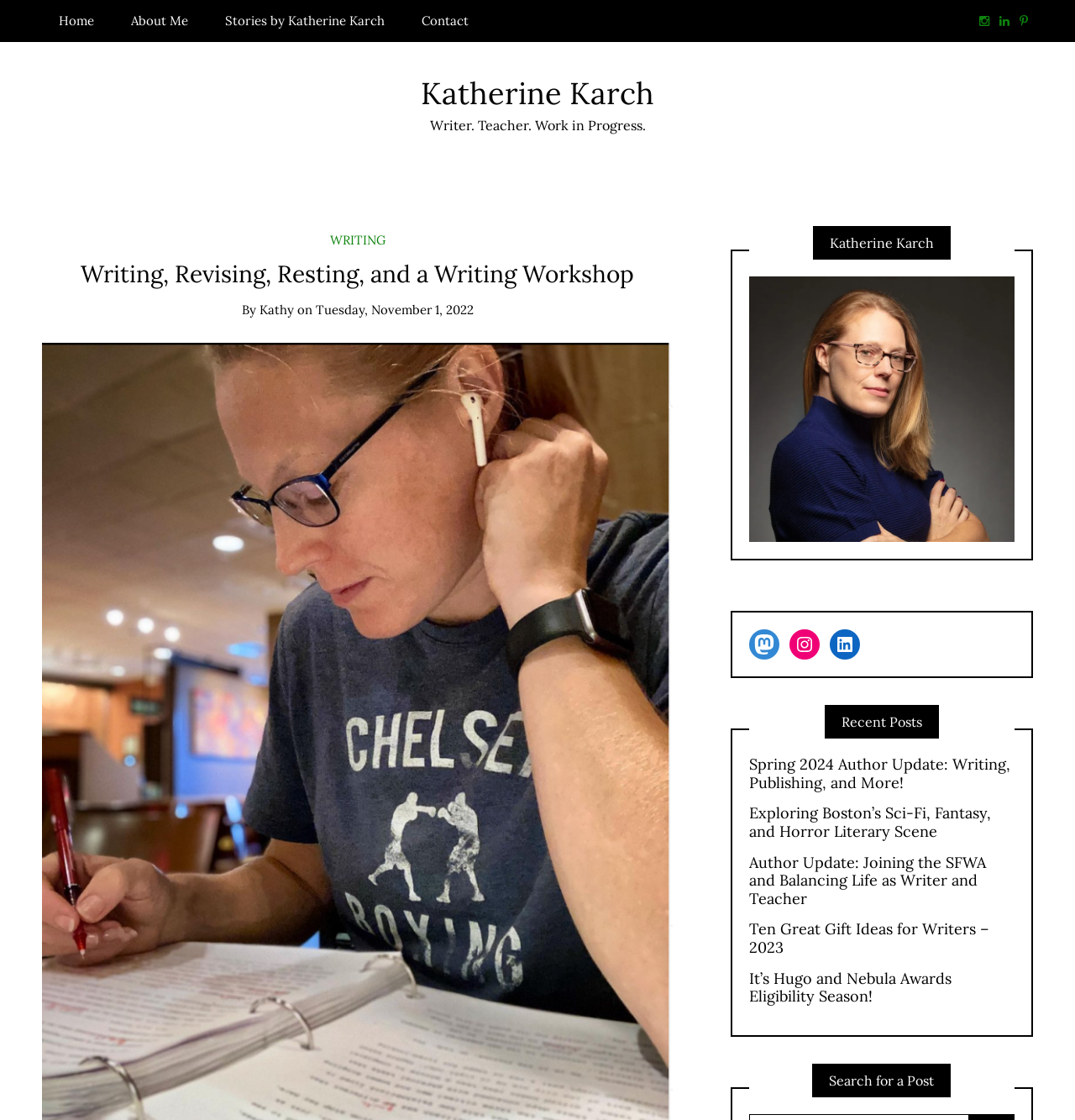Identify the bounding box coordinates for the UI element described as: "parent_node: Katherine Karch".

[0.697, 0.356, 0.944, 0.371]